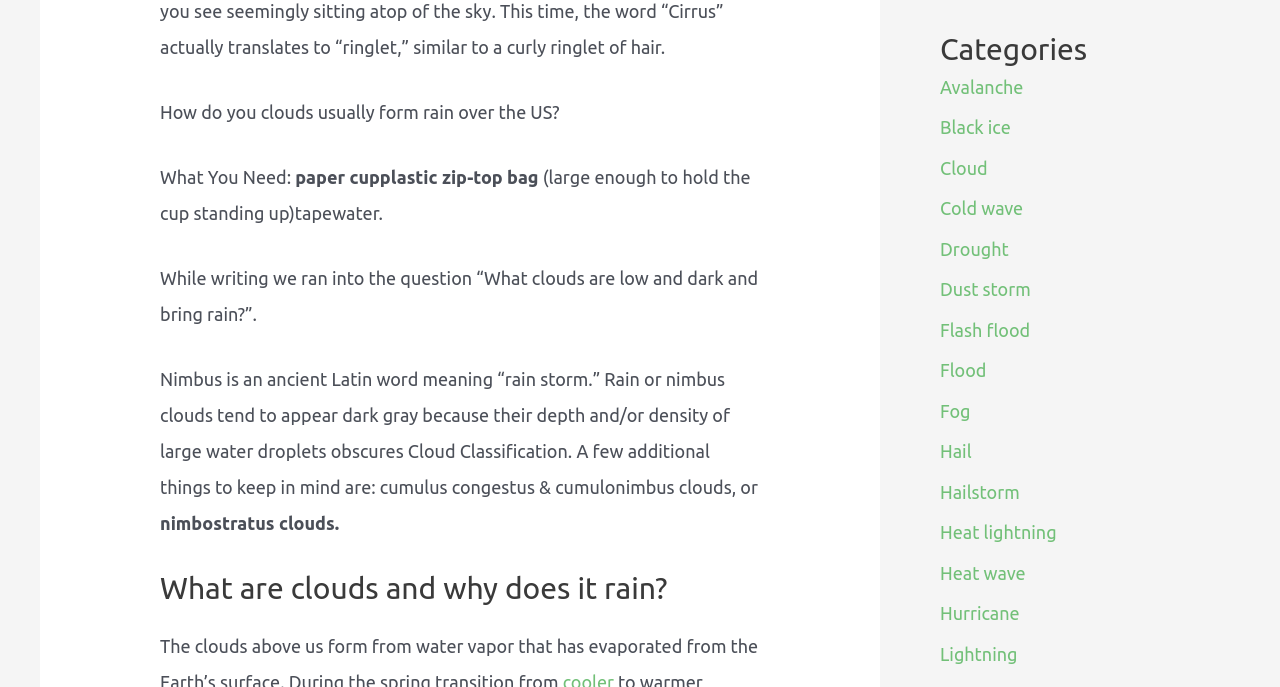How many categories are listed on the webpage?
Using the information from the image, provide a comprehensive answer to the question.

There is only one category listed on the webpage, which is 'Categories', and it contains a list of links to different weather-related topics.